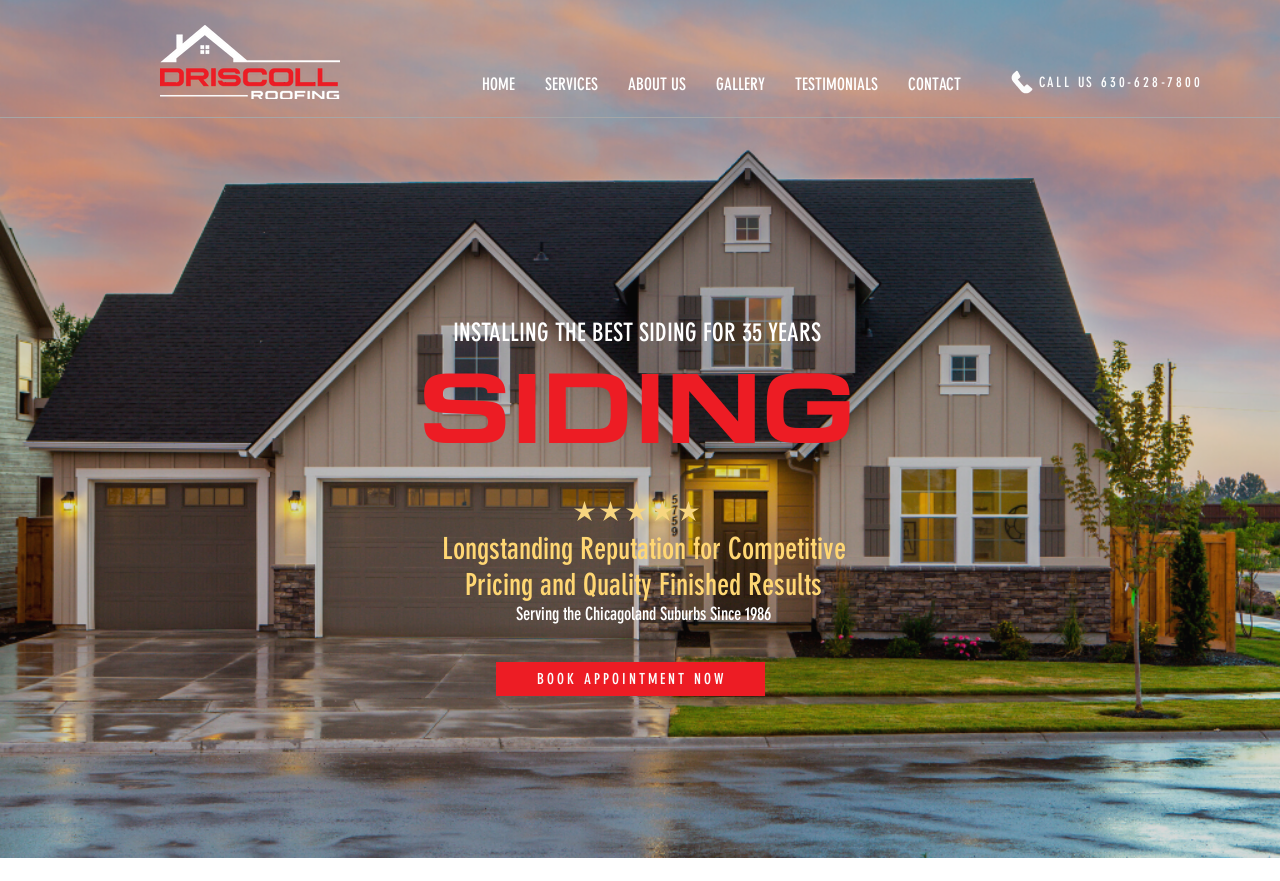Identify the bounding box coordinates of the clickable section necessary to follow the following instruction: "Book an appointment now". The coordinates should be presented as four float numbers from 0 to 1, i.e., [left, top, right, bottom].

[0.388, 0.751, 0.598, 0.79]